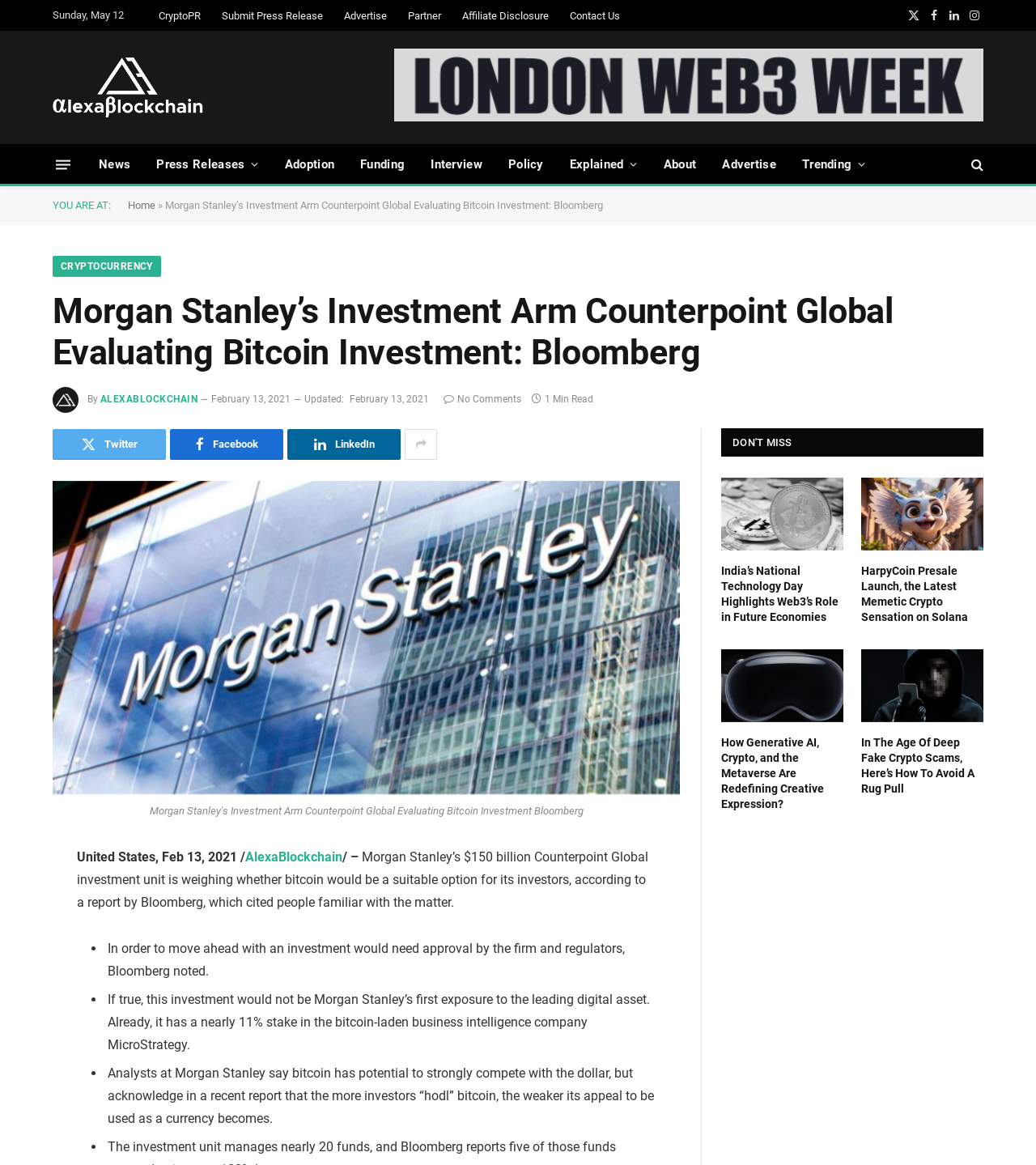What is the name of the company mentioned in the article as having a stake in MicroStrategy?
Utilize the information in the image to give a detailed answer to the question.

I found the name of the company by reading the article's content, which mentions that Morgan Stanley already has a nearly 11% stake in MicroStrategy.